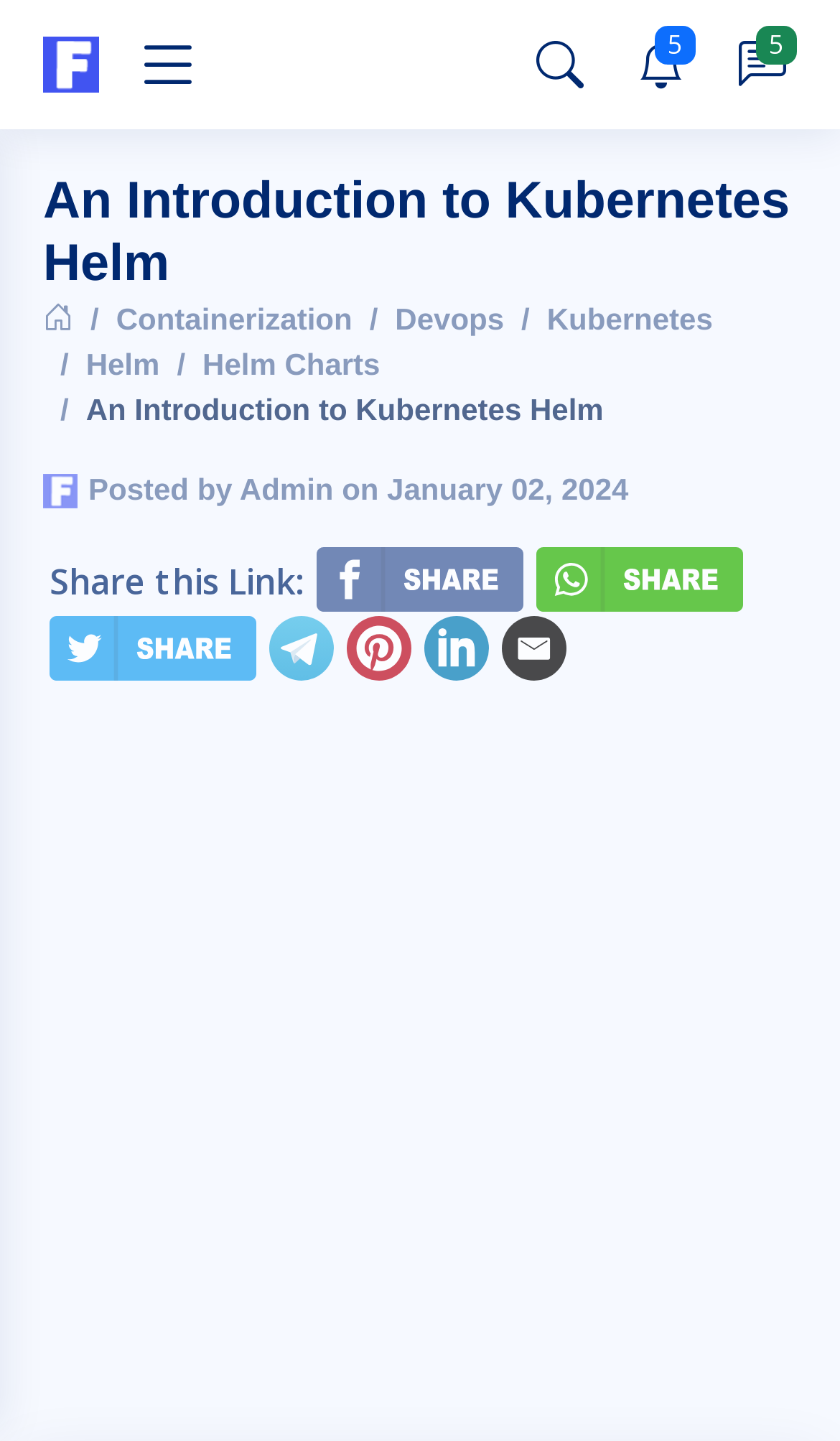Please identify the bounding box coordinates of the area I need to click to accomplish the following instruction: "View Helm Charts".

[0.241, 0.24, 0.453, 0.264]